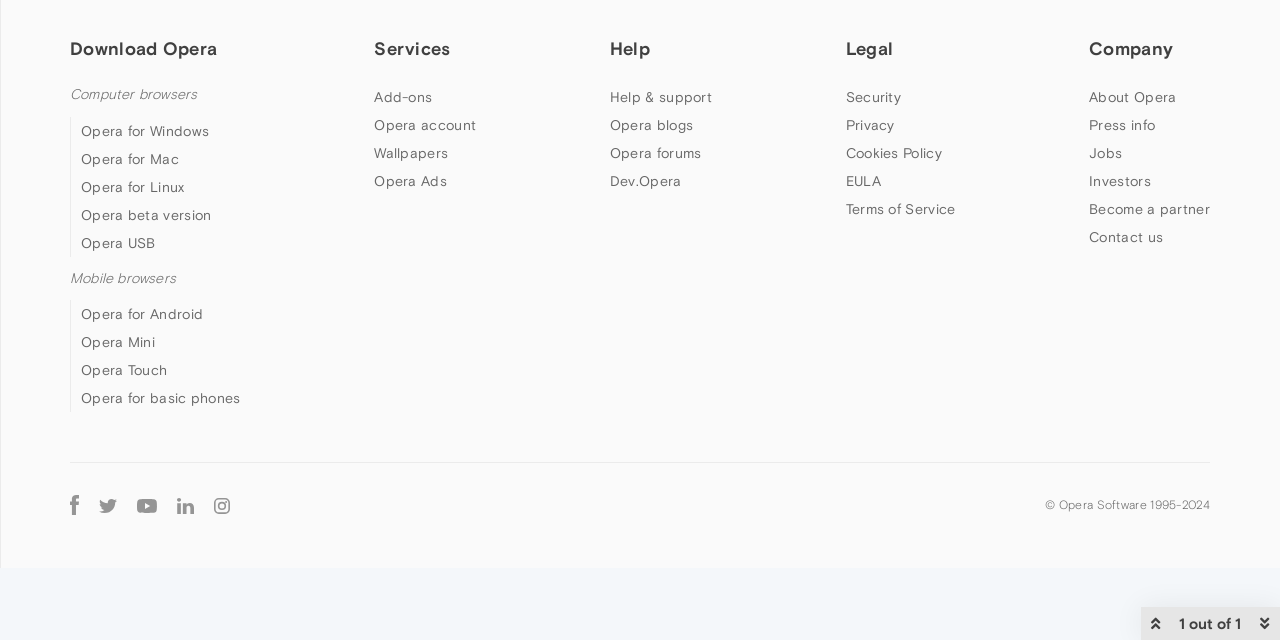Given the following UI element description: "Opera account", find the bounding box coordinates in the webpage screenshot.

[0.292, 0.183, 0.372, 0.208]